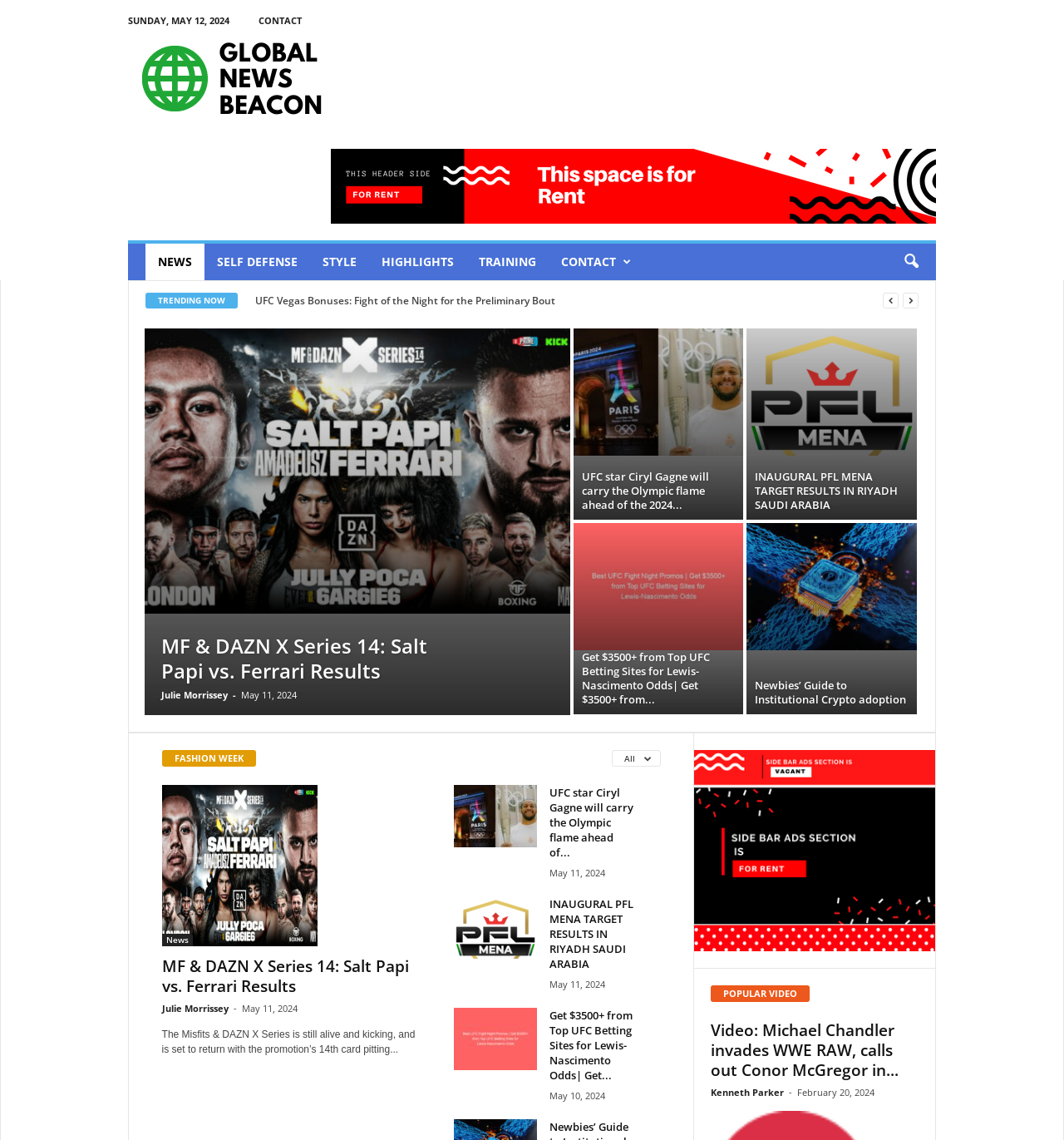Please extract the title of the webpage.

Martial Arts Feeds